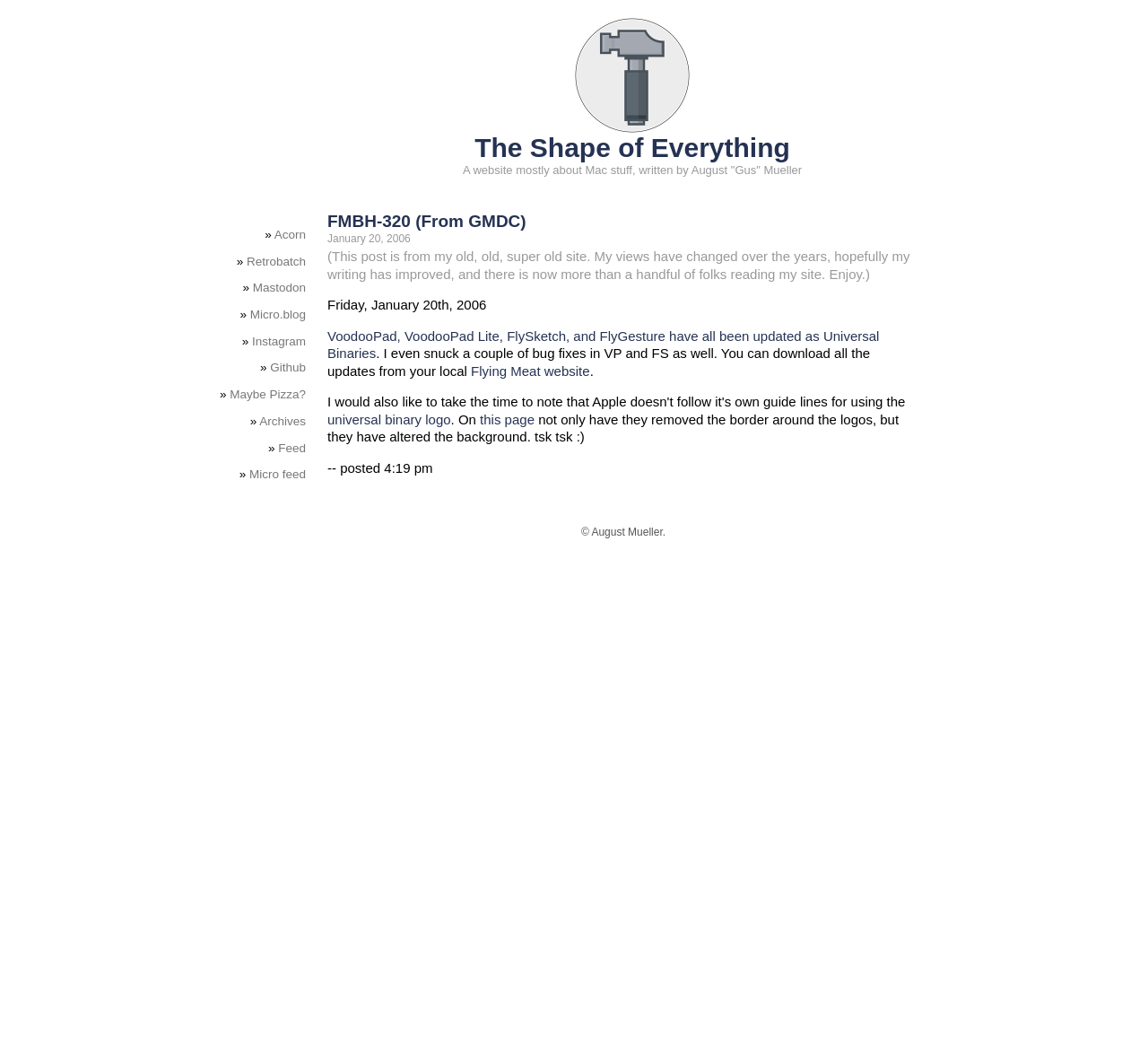Please determine the bounding box coordinates of the element to click on in order to accomplish the following task: "Click the link to Acorn". Ensure the coordinates are four float numbers ranging from 0 to 1, i.e., [left, top, right, bottom].

[0.239, 0.217, 0.266, 0.23]